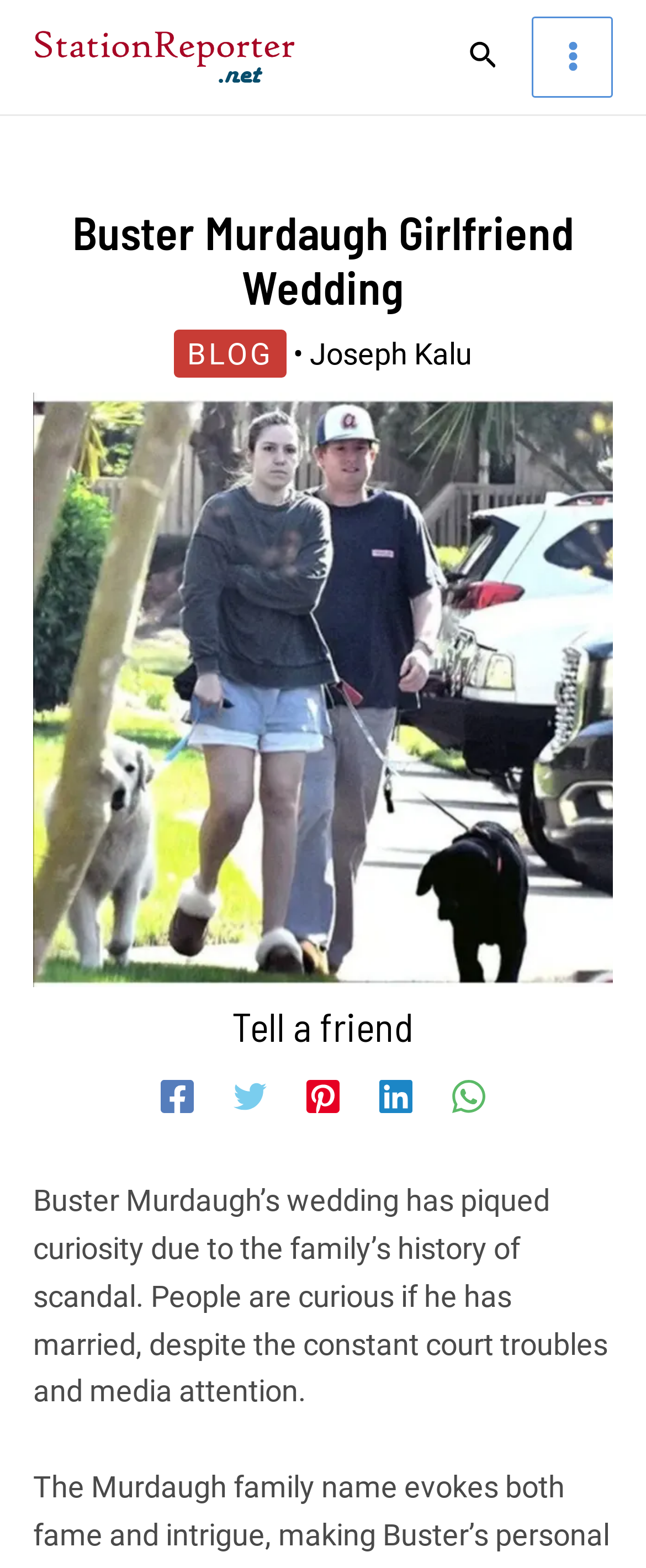Please provide the main heading of the webpage content.

Buster Murdaugh Girlfriend Wedding